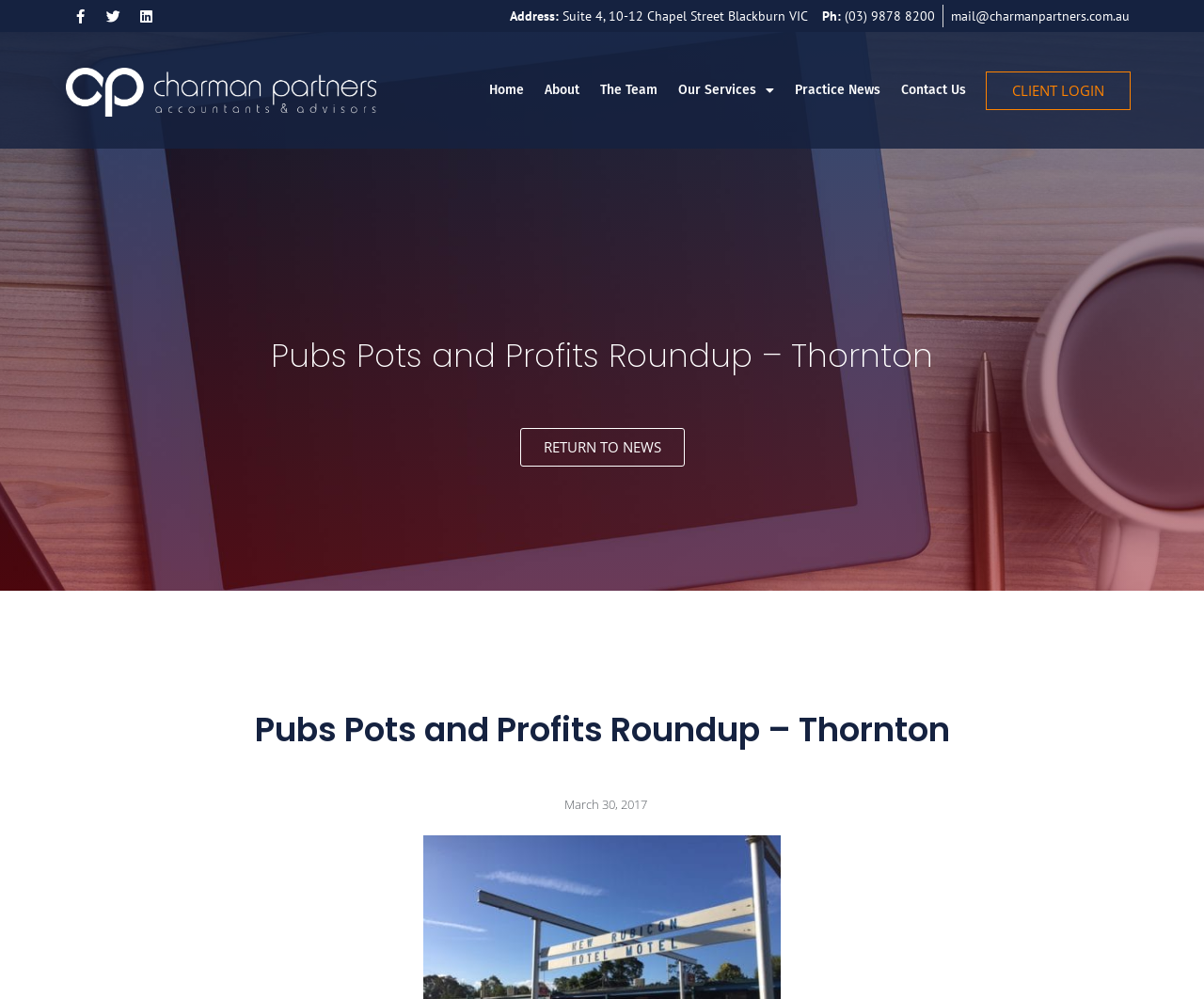Determine the heading of the webpage and extract its text content.

Pubs Pots and Profits Roundup – Thornton